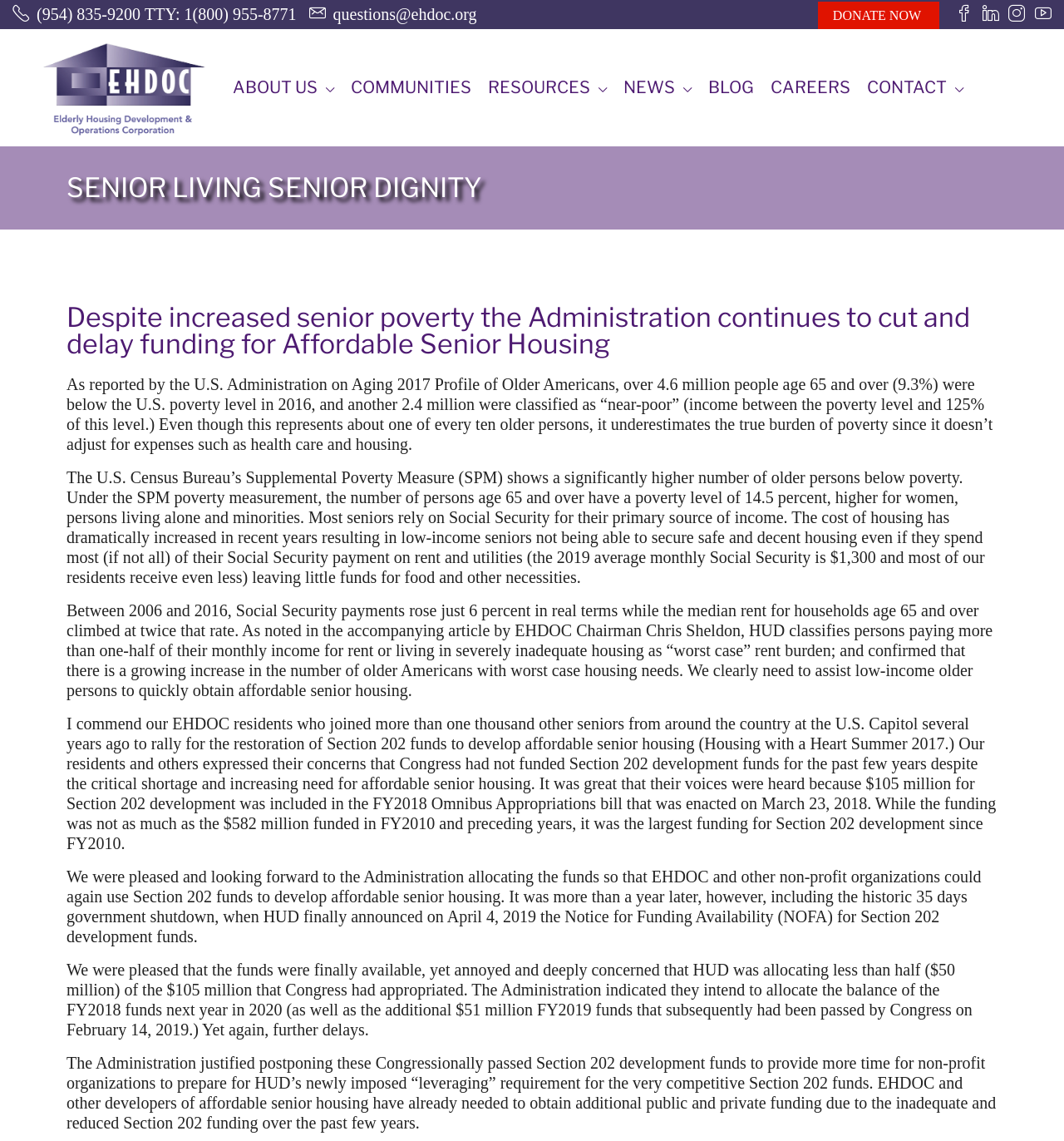Please find the bounding box coordinates for the clickable element needed to perform this instruction: "View the NEWS page".

[0.578, 0.026, 0.658, 0.13]